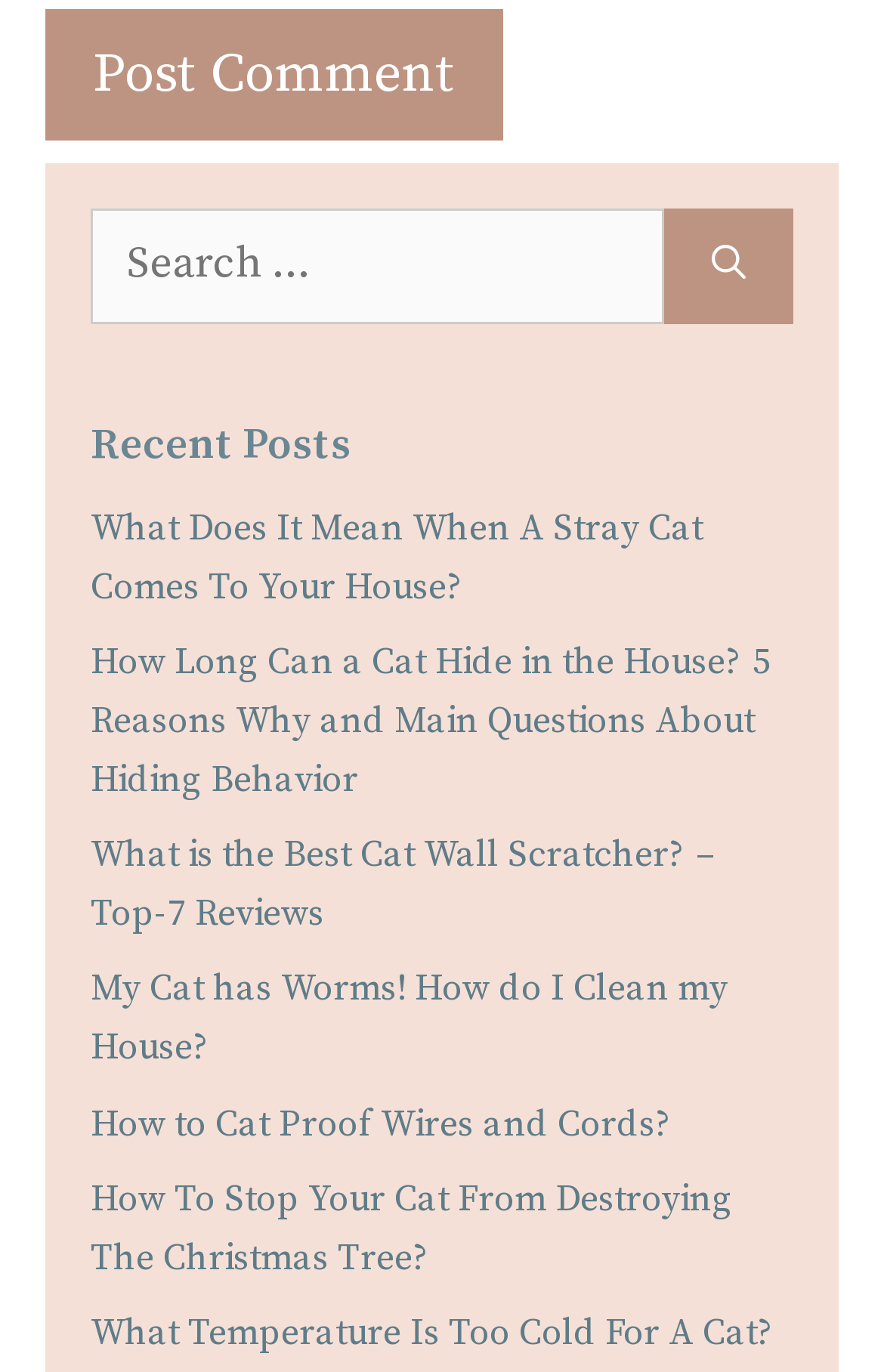Please provide a one-word or short phrase answer to the question:
What is the topic of the first recent post?

Stray cat